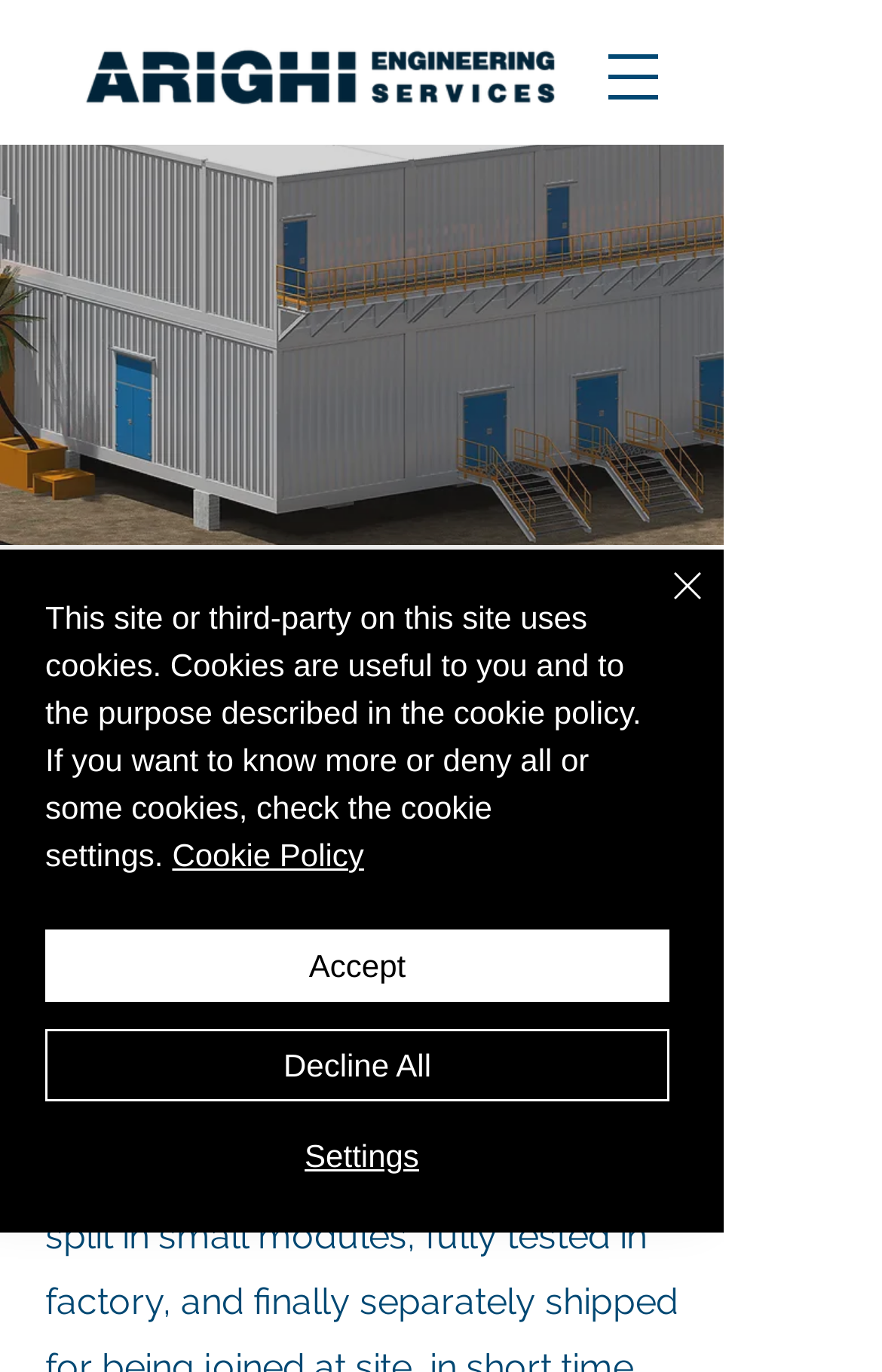Using the element description Cookie Policy, predict the bounding box coordinates for the UI element. Provide the coordinates in (top-left x, top-left y, bottom-right x, bottom-right y) format with values ranging from 0 to 1.

[0.195, 0.61, 0.413, 0.636]